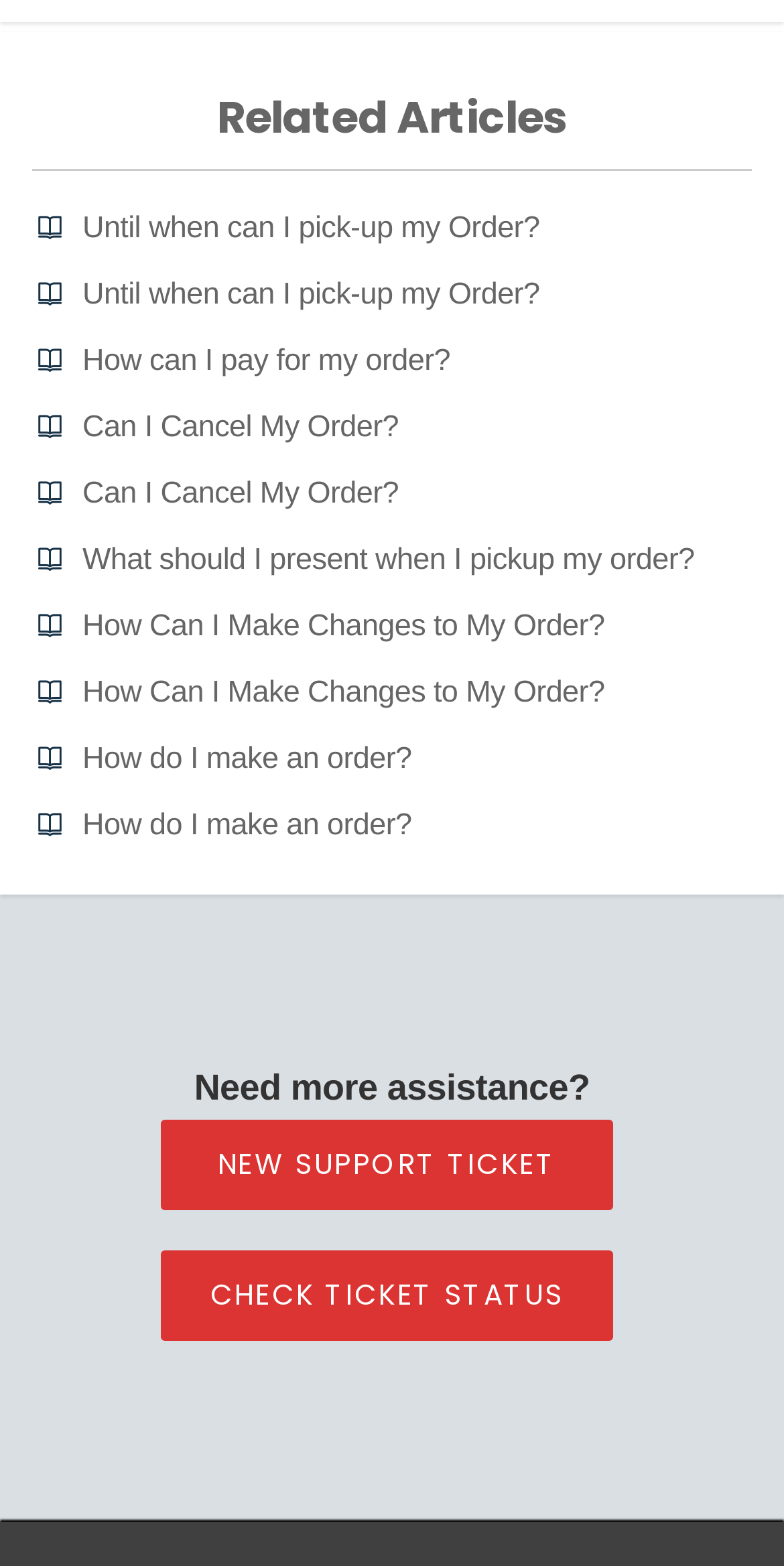Show the bounding box coordinates of the element that should be clicked to complete the task: "Check how to make an order".

[0.105, 0.474, 0.525, 0.497]